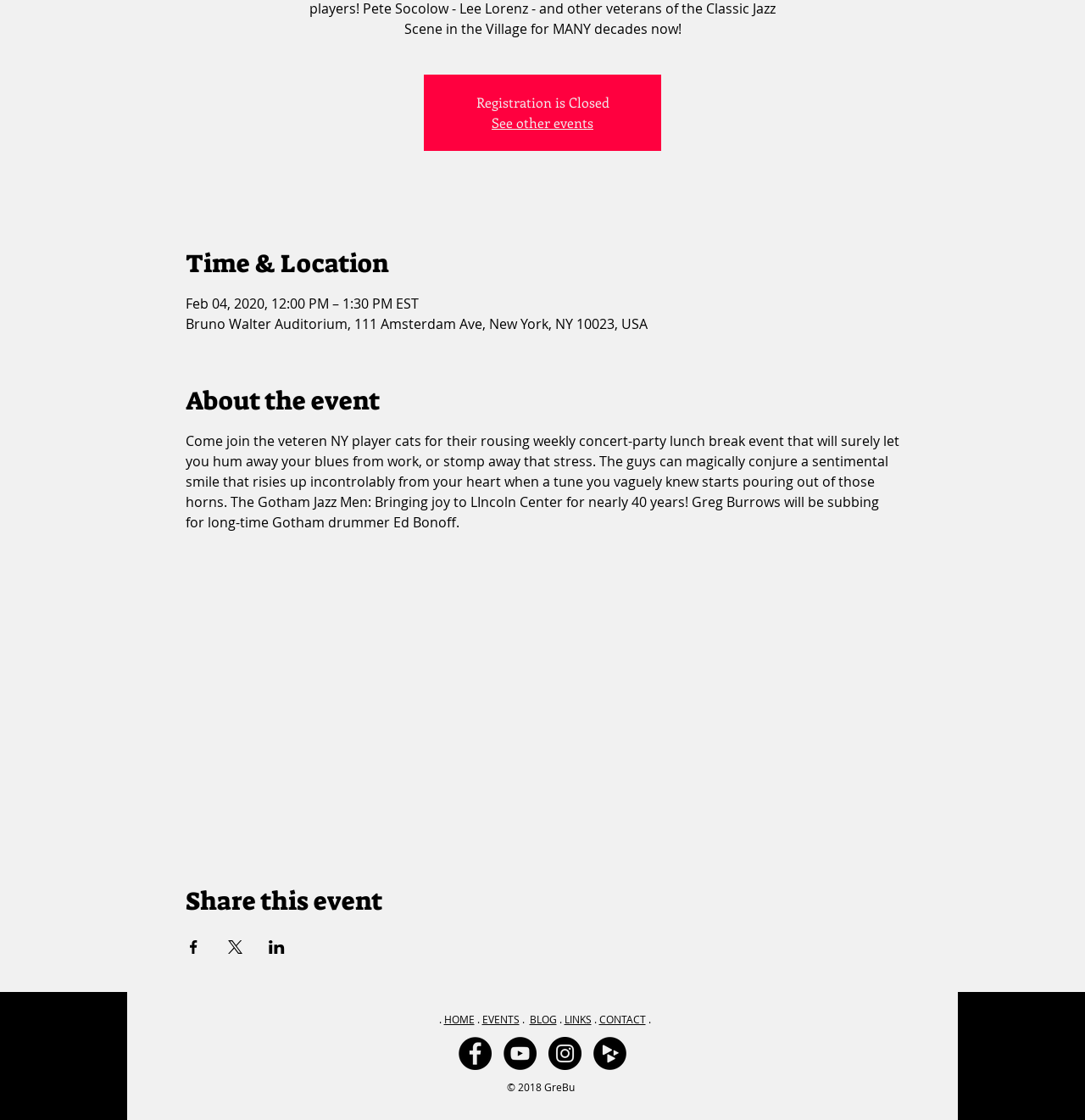Predict the bounding box coordinates of the UI element that matches this description: "aria-label="CD Baby - Black Circle"". The coordinates should be in the format [left, top, right, bottom] with each value between 0 and 1.

[0.547, 0.925, 0.577, 0.955]